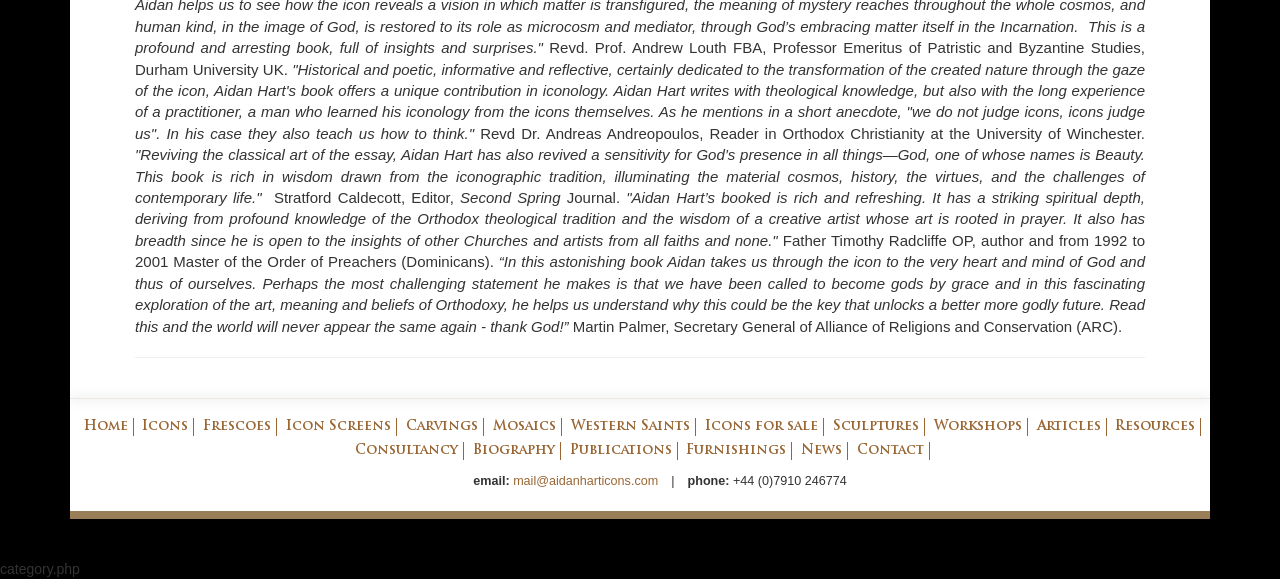Please answer the following question using a single word or phrase: 
What is the topic of Aidan Hart's book?

Iconology